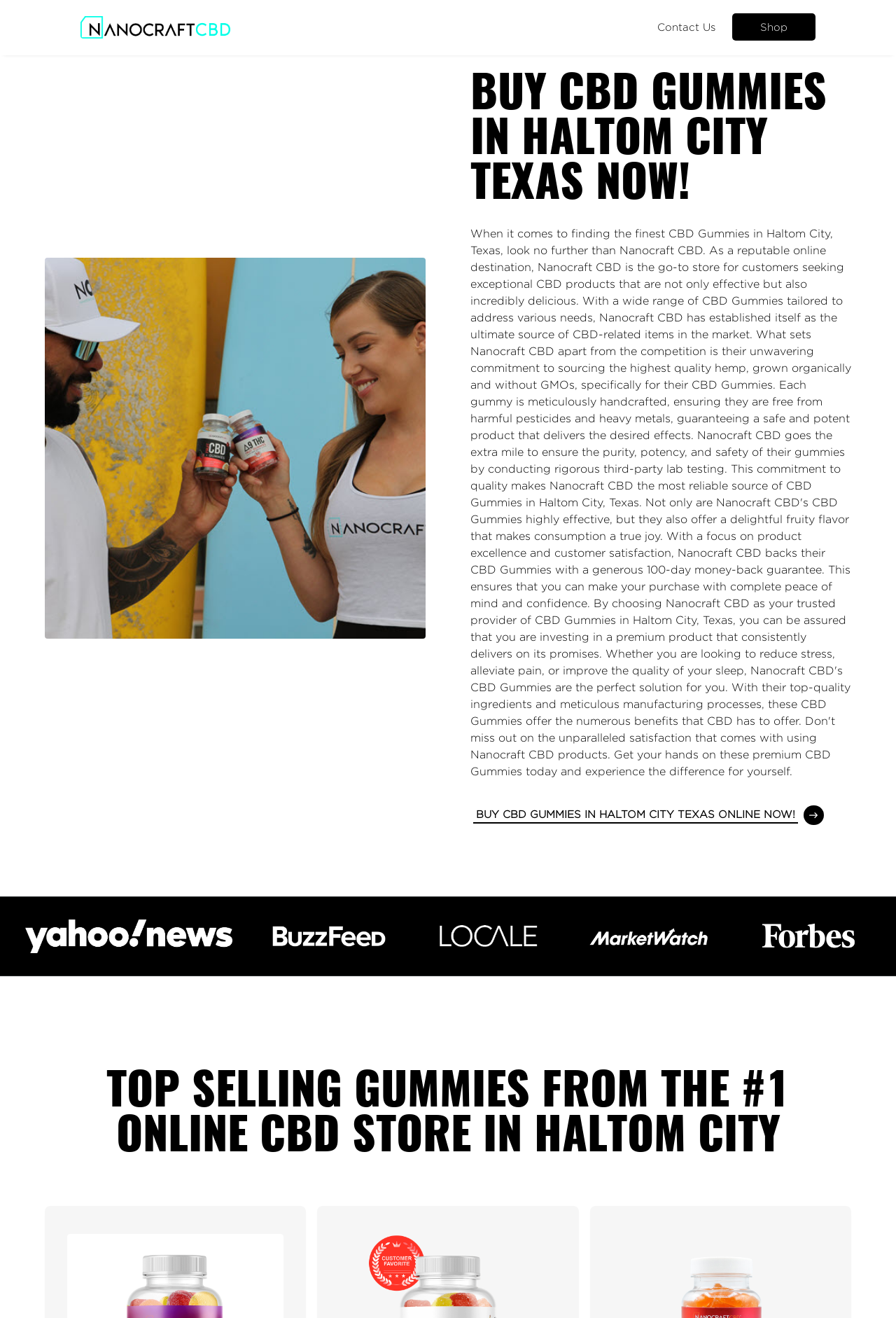What is the location associated with the CBD Gummies?
Refer to the image and respond with a one-word or short-phrase answer.

Haltom City, Texas